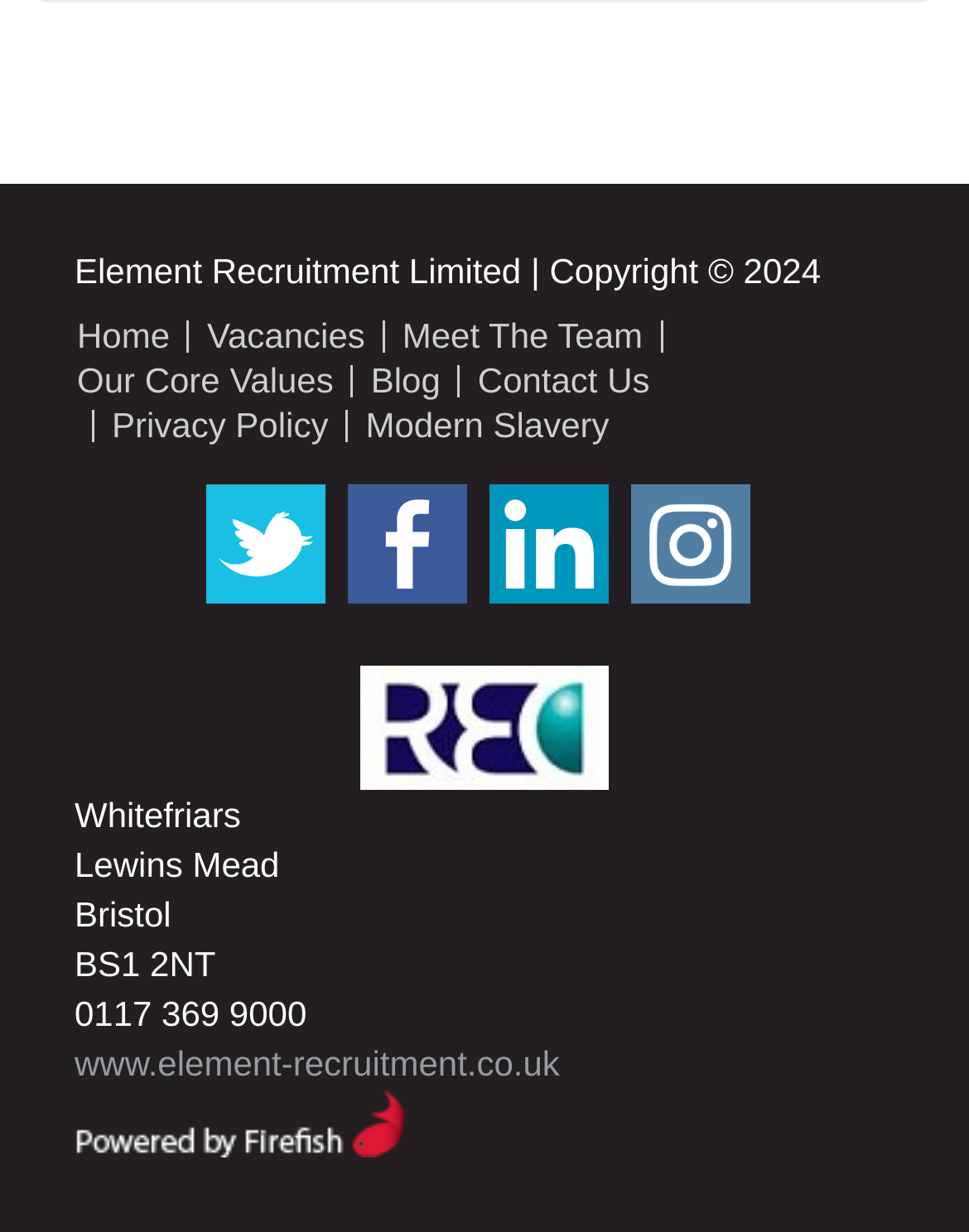Give a short answer to this question using one word or a phrase:
What is the address of the company?

Whitefriars, Lewins Mead, Bristol, BS1 2NT